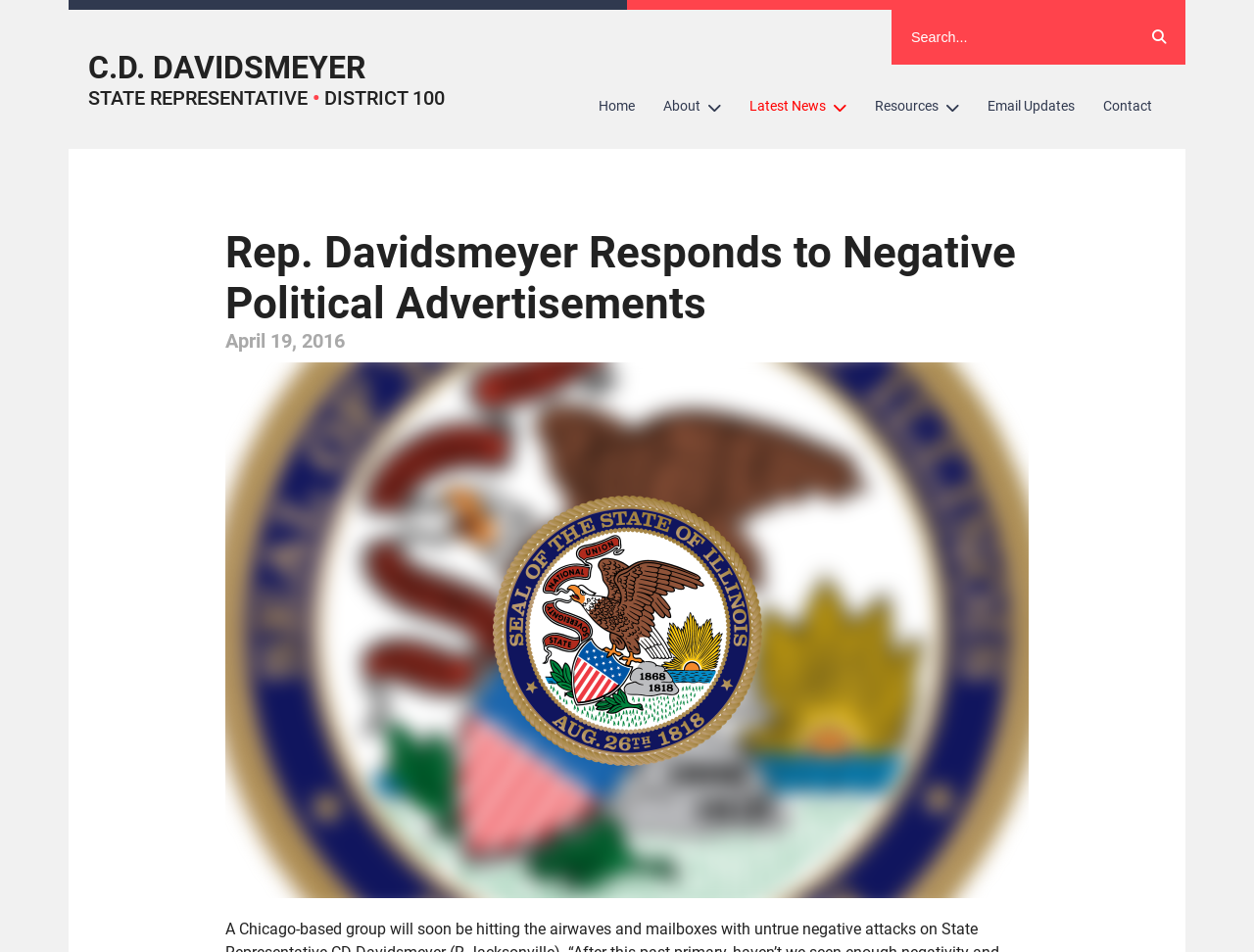Generate a thorough explanation of the webpage's elements.

The webpage is about State Representative CD Davidsmeyer, with a focus on responding to negative political advertisements. At the top left, there is a link to the representative's name and title, "C.D. DAVIDSMEYER STATE REPRESENTATIVE • DISTRICT 100". Next to it, on the top right, is a search bar with a magnifying glass icon. 

Below the search bar, there is a navigation menu with seven links: "Home", "About", "Latest News", "Resources", "Email Updates", and "Contact". These links are aligned horizontally and take up about half of the screen width.

The main content of the webpage is divided into two sections. On the left, there is a heading that reads "Rep. Davidsmeyer Responds to Negative Political Advertisements", followed by a subheading with the date "April 19, 2016". On the right, there is a large image related to the topic, taking up about a quarter of the screen.

Overall, the webpage has a simple and organized layout, with a clear focus on the representative's response to negative political advertisements.